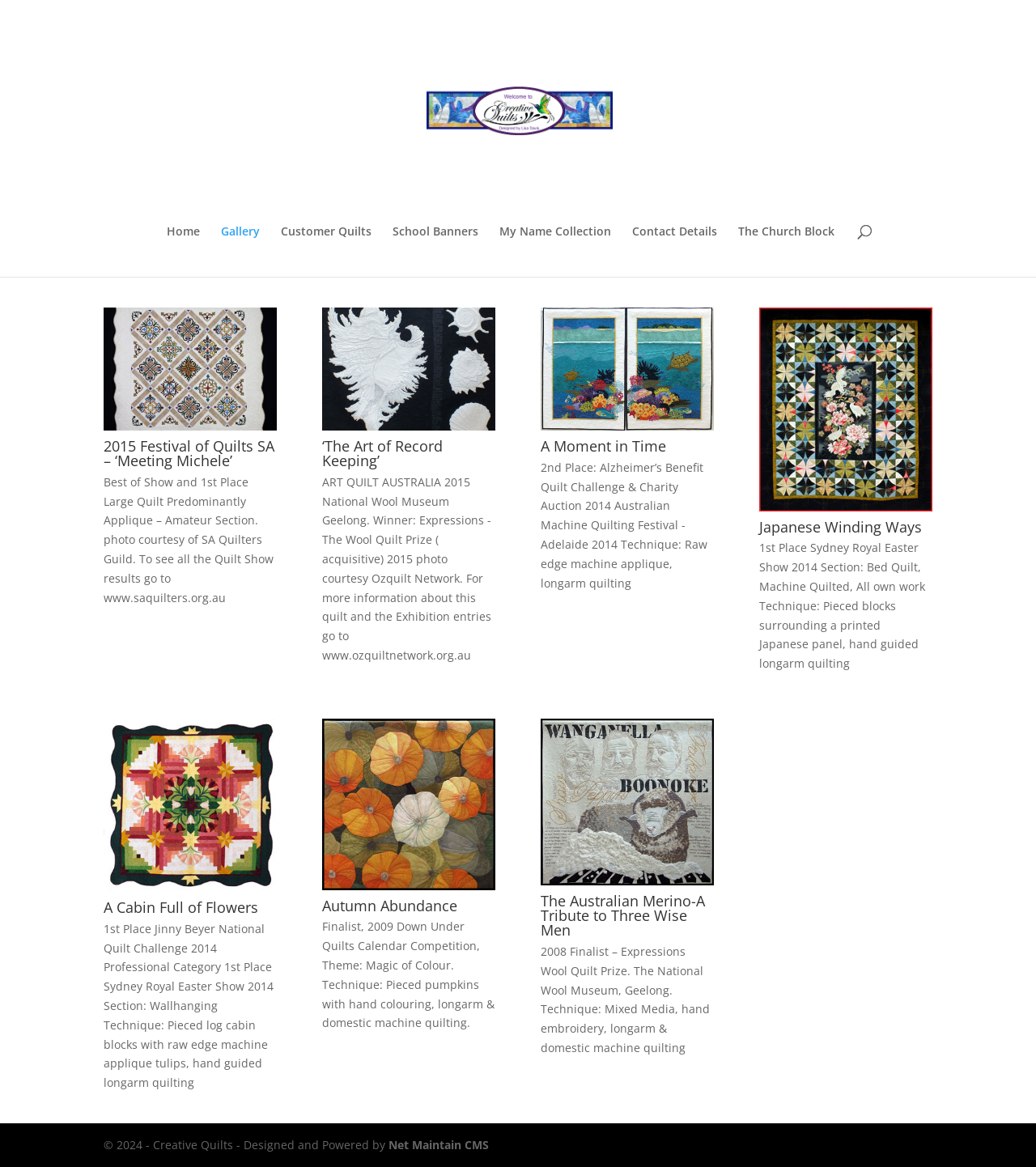Could you specify the bounding box coordinates for the clickable section to complete the following instruction: "View the '2015 Festival of Quilts SA – ‘Meeting Michele’’ quilt"?

[0.1, 0.376, 0.267, 0.401]